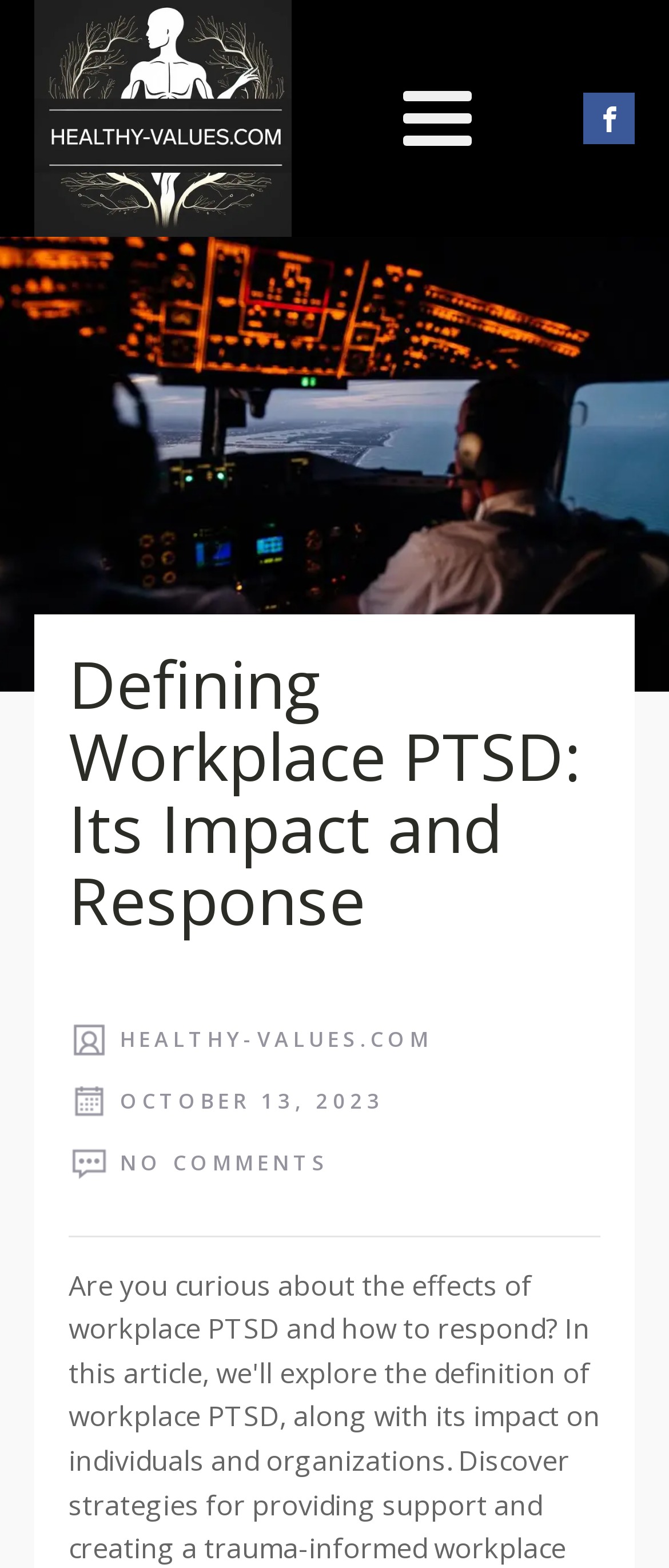Identify the bounding box coordinates for the UI element described by the following text: "Visit our Facebook". Provide the coordinates as four float numbers between 0 and 1, in the format [left, top, right, bottom].

[0.872, 0.059, 0.949, 0.092]